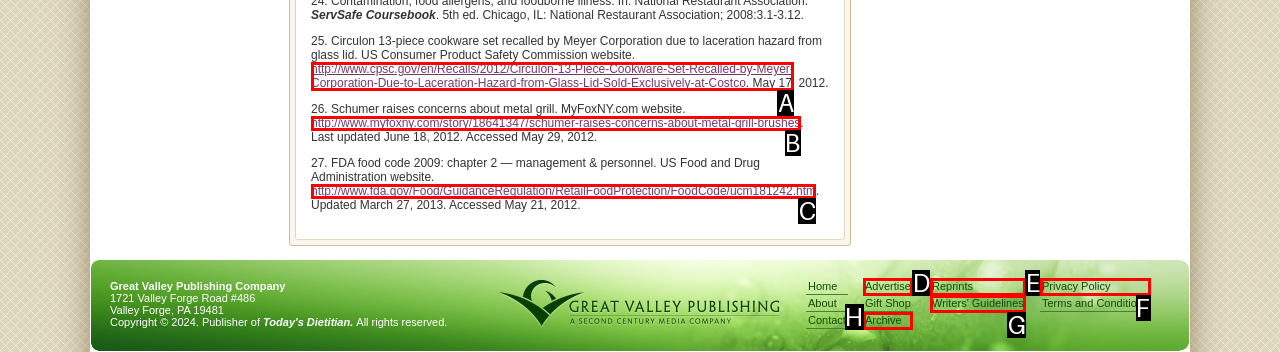Identify the UI element that best fits the description: Writers' Guidelines
Respond with the letter representing the correct option.

G